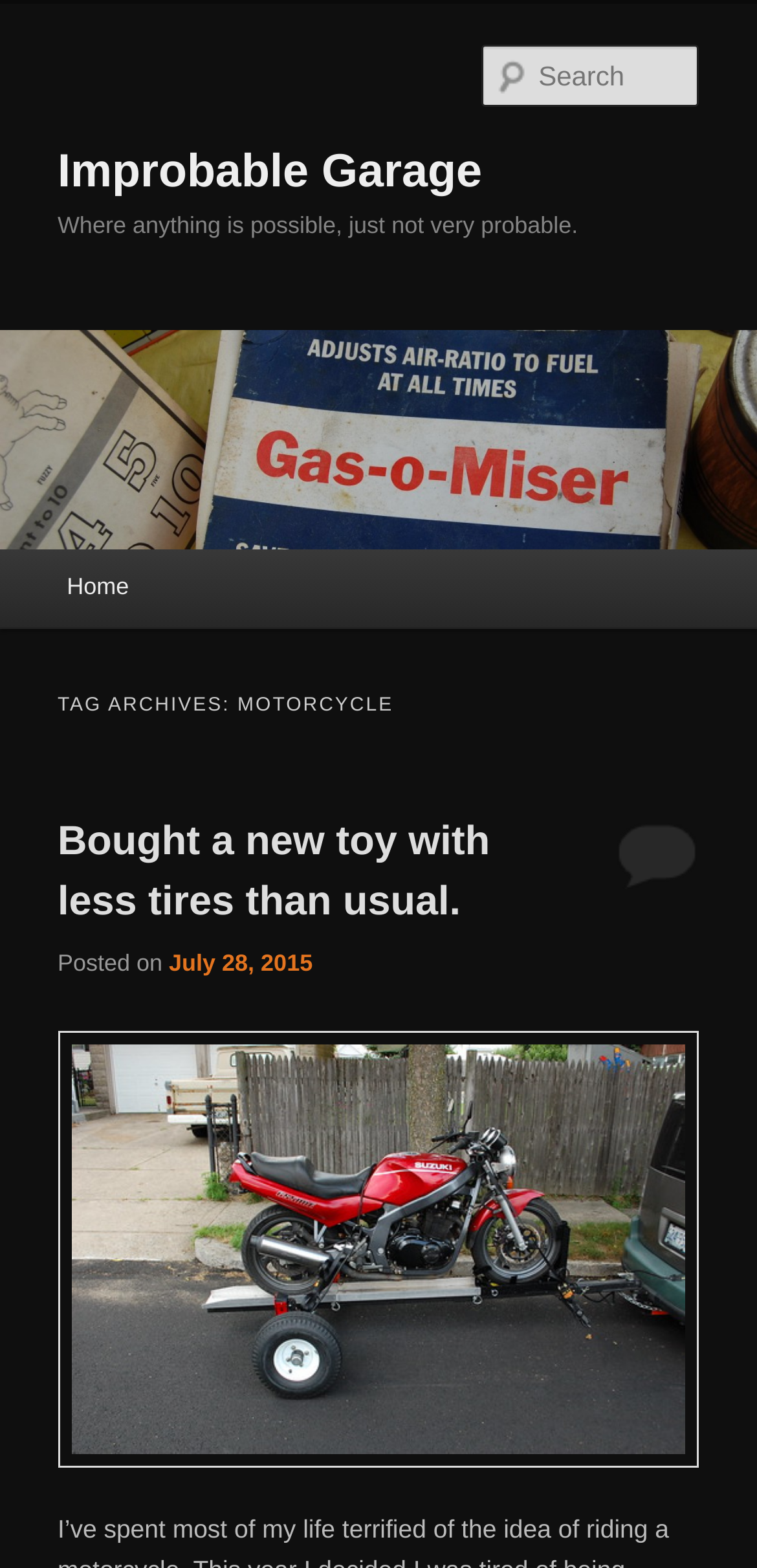Identify the bounding box coordinates for the region of the element that should be clicked to carry out the instruction: "search for something". The bounding box coordinates should be four float numbers between 0 and 1, i.e., [left, top, right, bottom].

[0.637, 0.029, 0.924, 0.068]